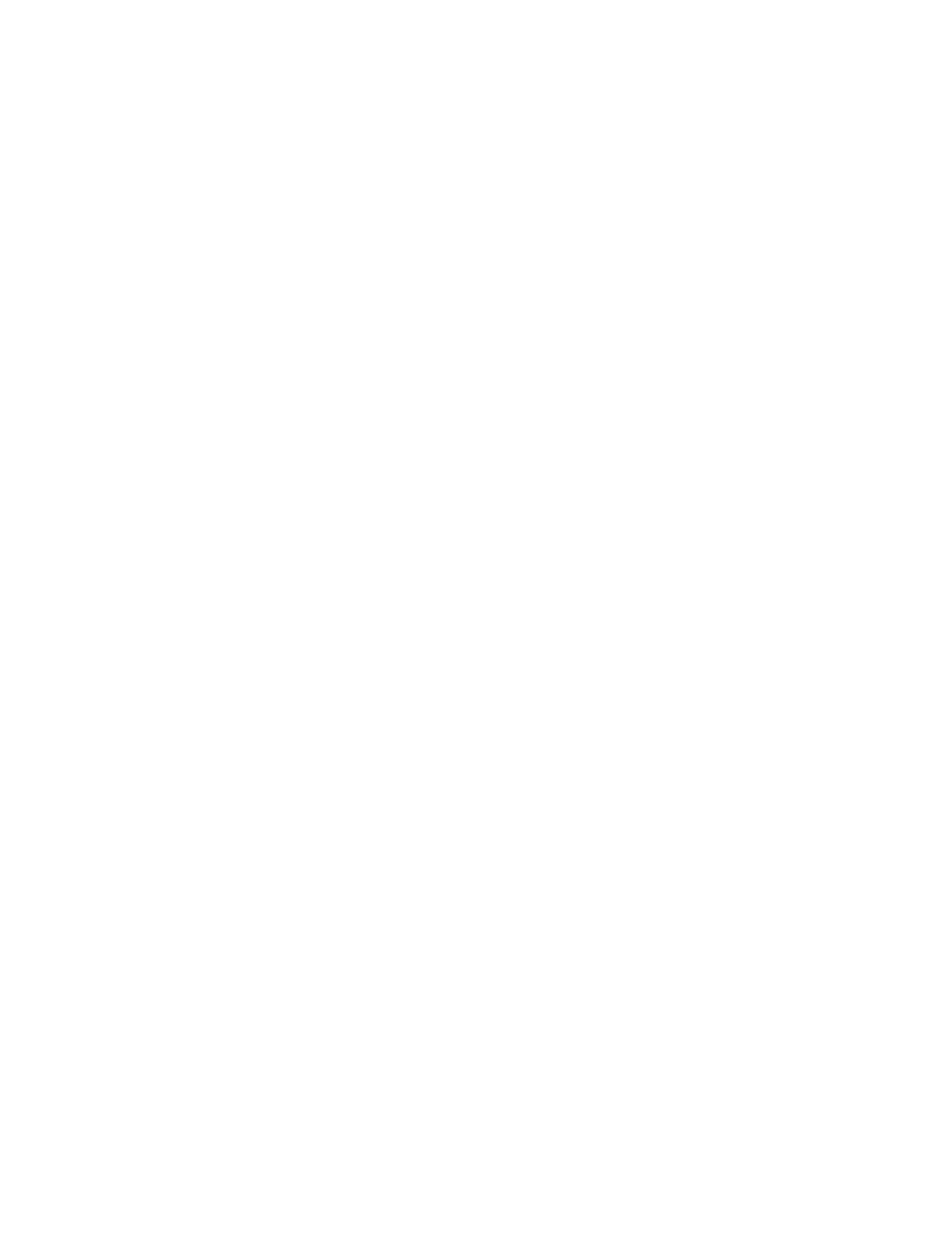Answer briefly with one word or phrase:
What is the purpose of Oxfam America?

Addressing root causes of need